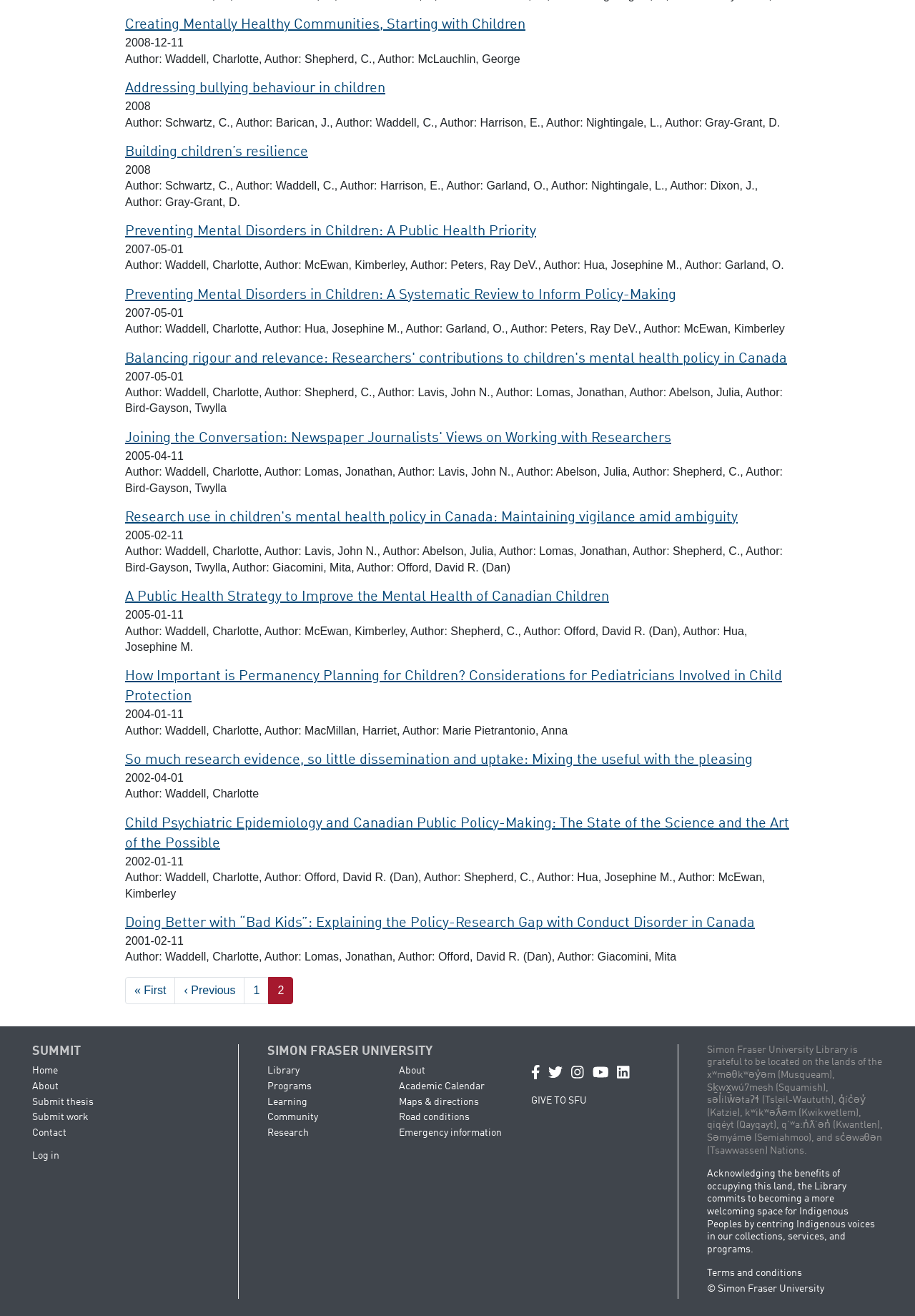Provide your answer in one word or a succinct phrase for the question: 
Who is the author of the book 'A Public Health Strategy to Improve the Mental Health of Canadian Children'?

Waddell, Charlotte